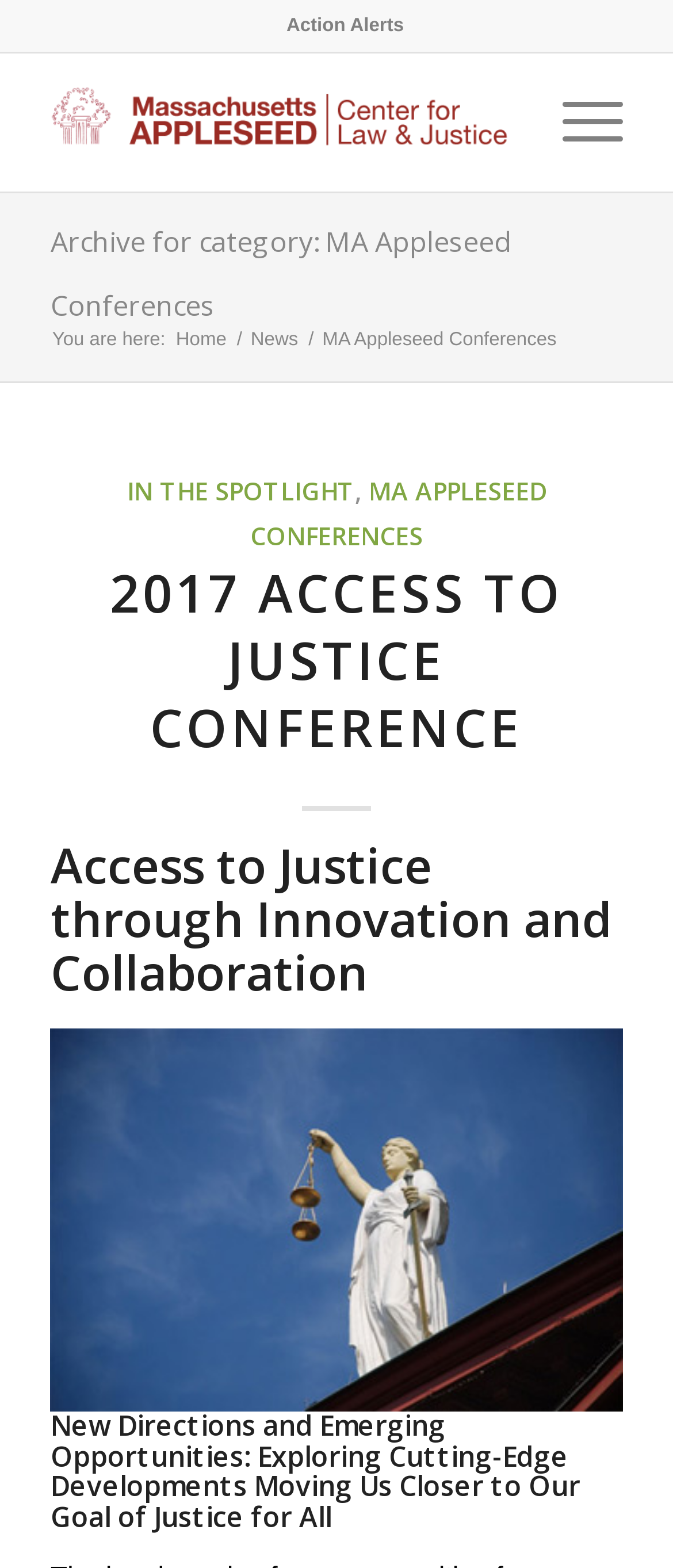Carefully examine the image and provide an in-depth answer to the question: What is the organization's name?

The organization's name can be found in the top-left corner of the webpage, where the logo and name 'Massachusetts Appleseed' are displayed.